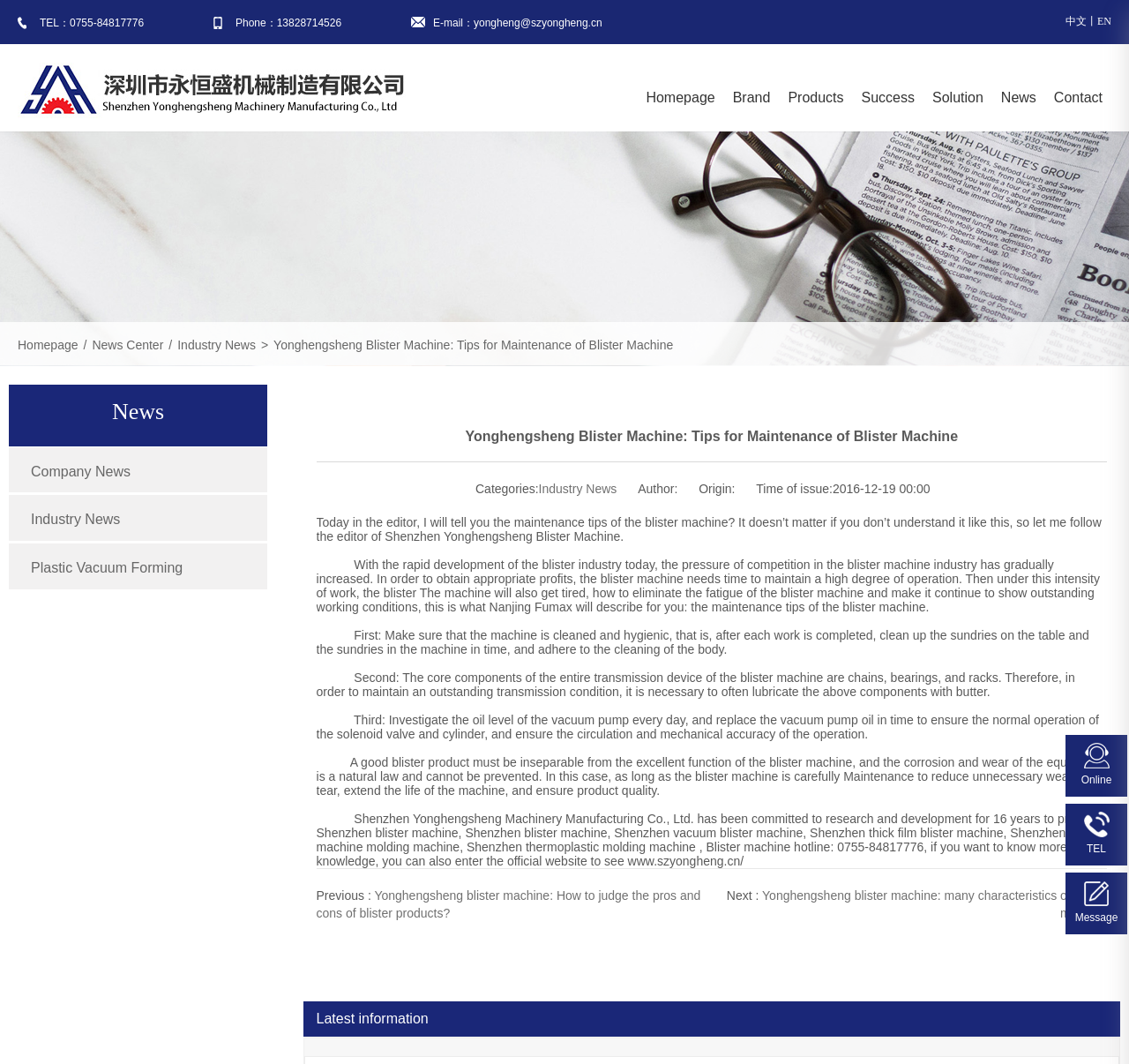Find and provide the bounding box coordinates for the UI element described with: "parent_node: Comment * name="comment"".

None